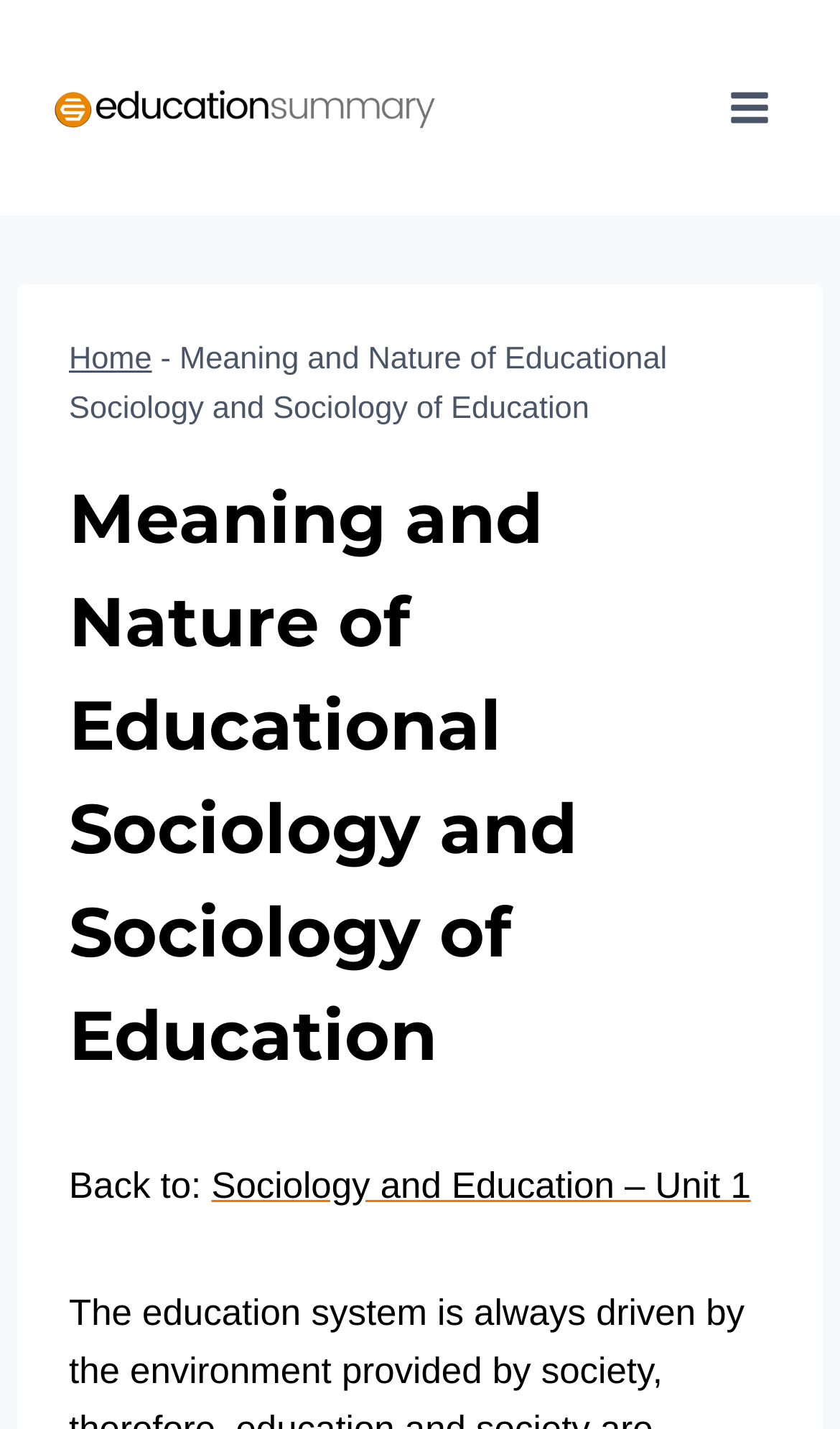Determine the bounding box coordinates for the UI element with the following description: "Home". The coordinates should be four float numbers between 0 and 1, represented as [left, top, right, bottom].

[0.082, 0.24, 0.181, 0.264]